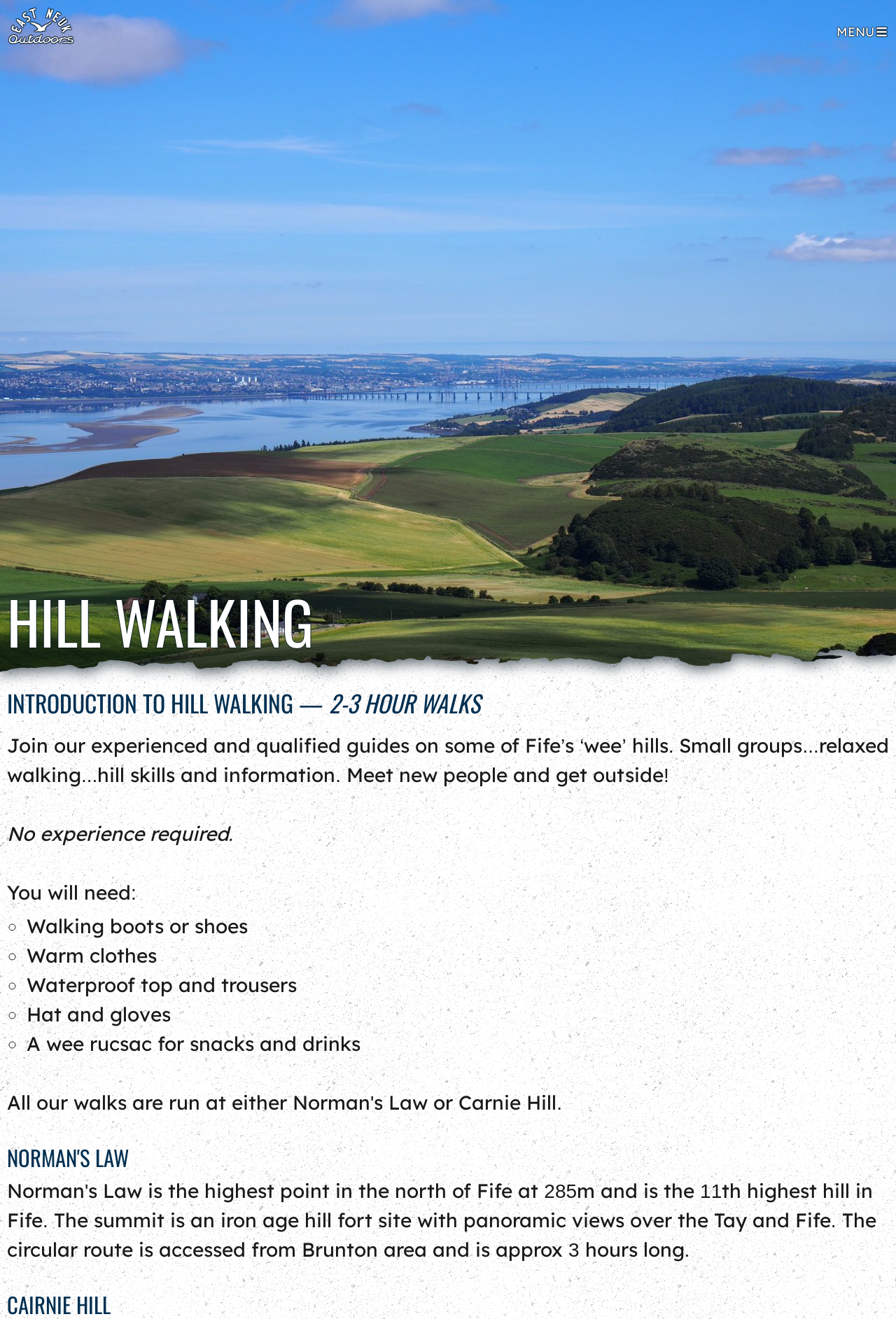Please provide a short answer using a single word or phrase for the question:
What is required for hill walking?

Walking boots, warm clothes, etc.